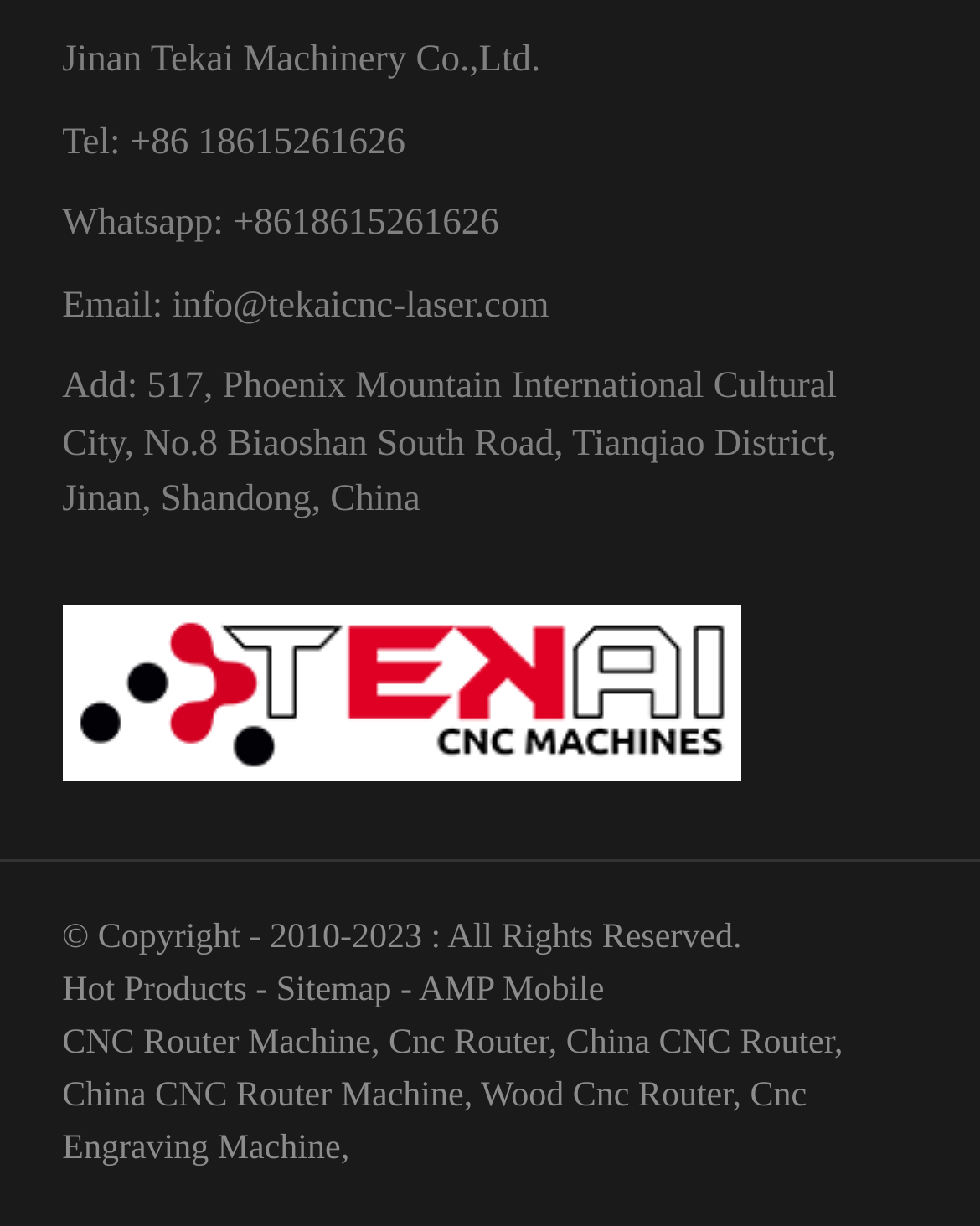Specify the bounding box coordinates of the area to click in order to follow the given instruction: "visit Tekai CNC."

[0.063, 0.549, 0.756, 0.58]